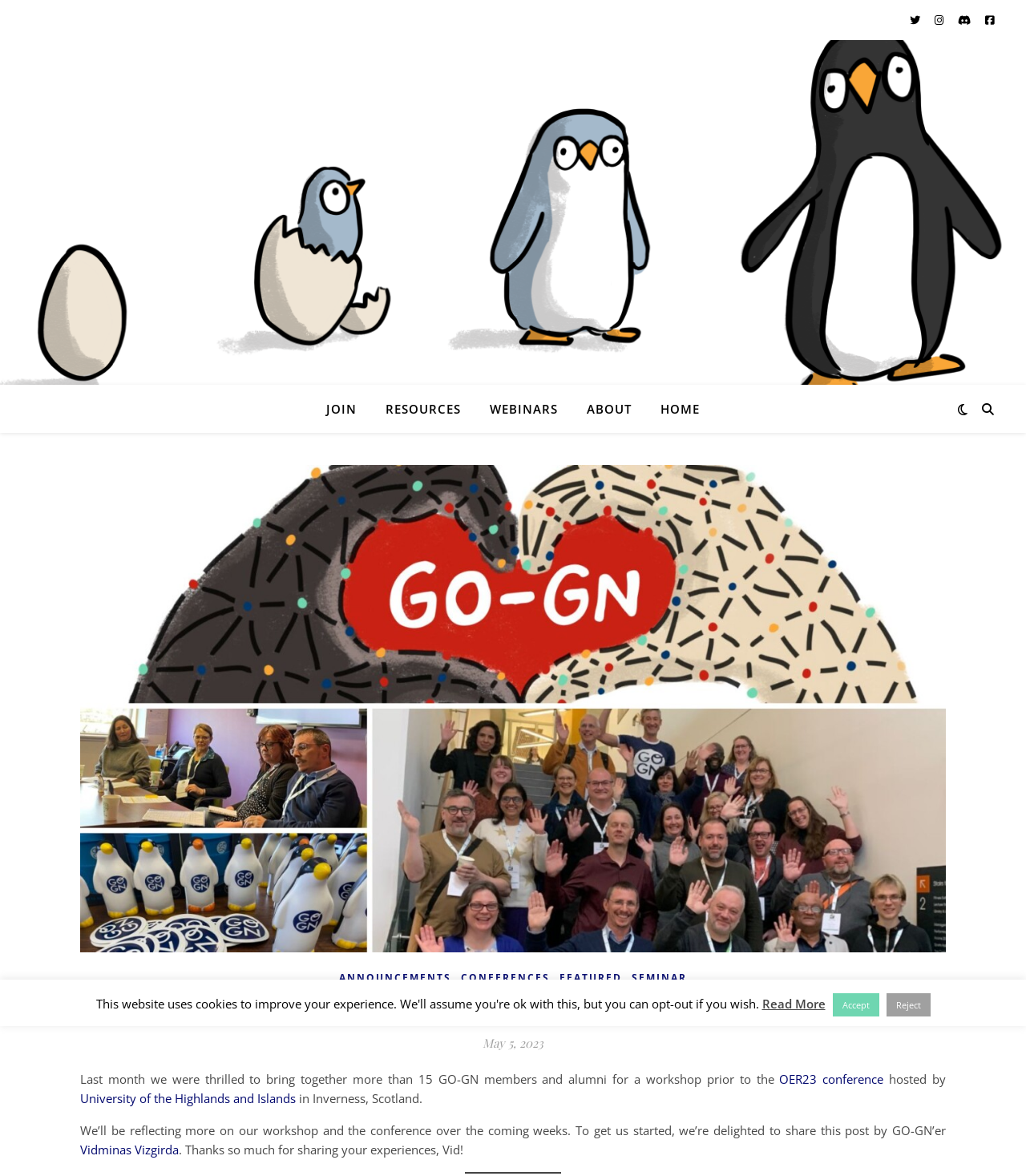Determine the bounding box coordinates of the clickable region to follow the instruction: "View the post by Vidminas Vizgirda".

[0.078, 0.971, 0.174, 0.985]